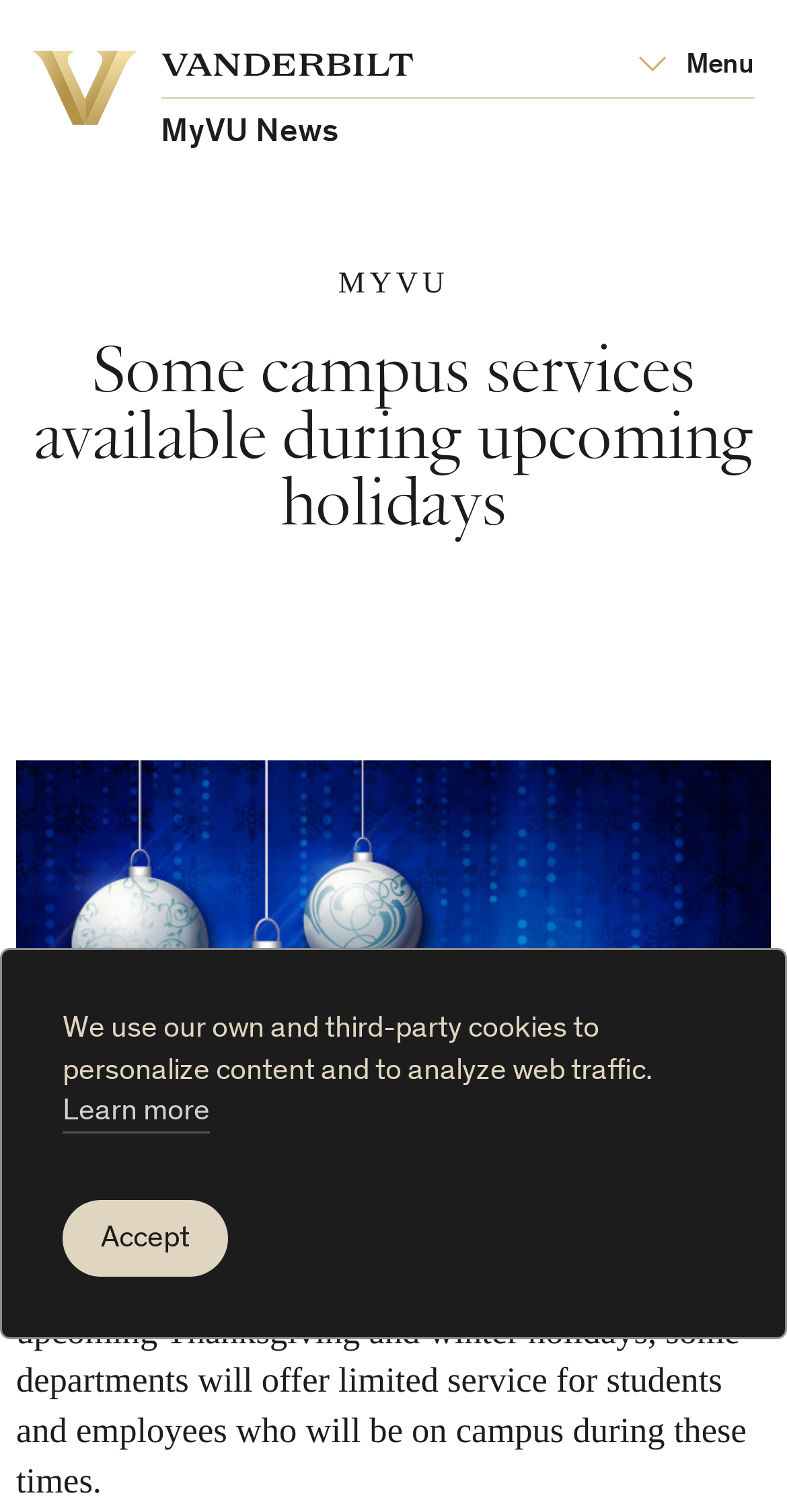Answer succinctly with a single word or phrase:
How many links are there in the top navigation bar?

3